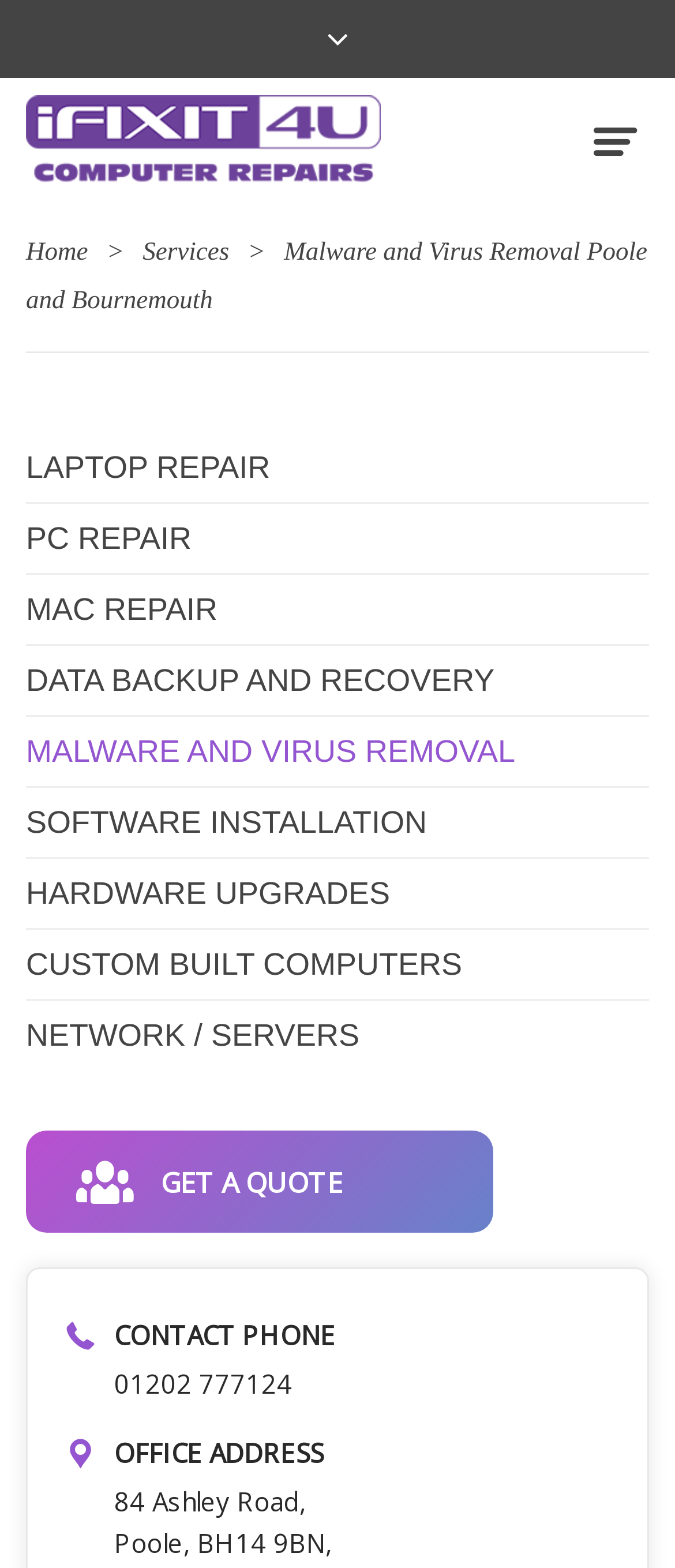What is the purpose of the 'GET A QUOTE' button?
Carefully examine the image and provide a detailed answer to the question.

The 'GET A QUOTE' button is located at the middle of the webpage, and it is a link element with a bounding box of [0.038, 0.721, 0.731, 0.786]. The purpose of this button is to allow users to get a quote for the services offered by the website.